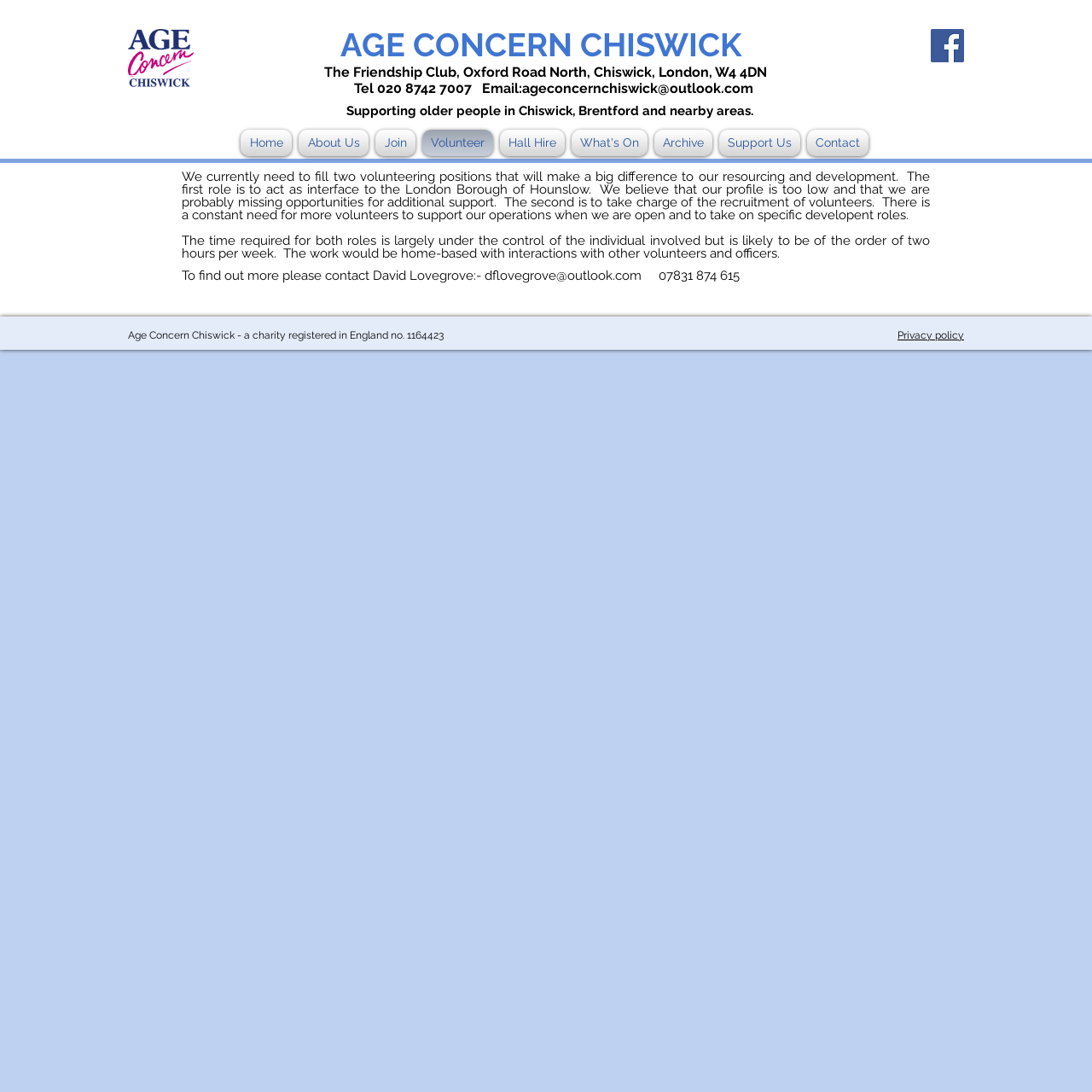Identify the bounding box coordinates of the clickable section necessary to follow the following instruction: "View the Privacy policy". The coordinates should be presented as four float numbers from 0 to 1, i.e., [left, top, right, bottom].

[0.822, 0.302, 0.883, 0.312]